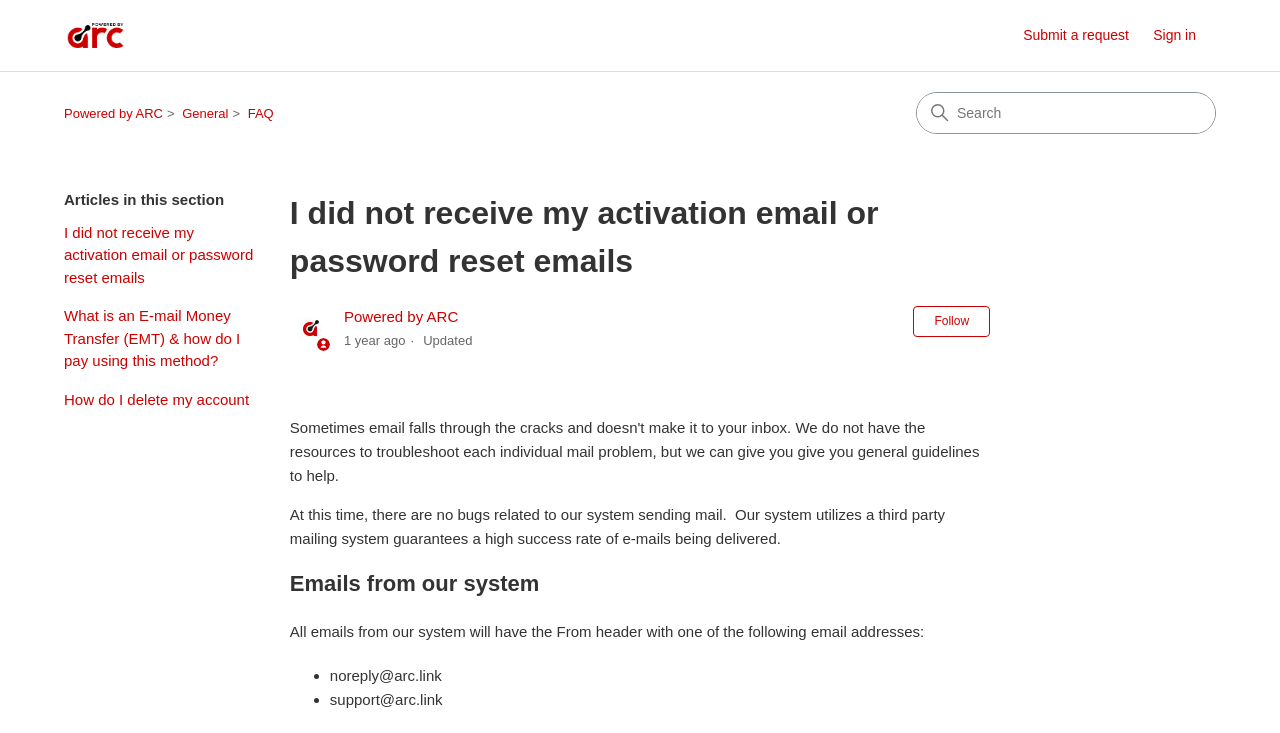Find the bounding box coordinates for the HTML element described in this sentence: "title="Home"". Provide the coordinates as four float numbers between 0 and 1, in the format [left, top, right, bottom].

[0.05, 0.023, 0.099, 0.074]